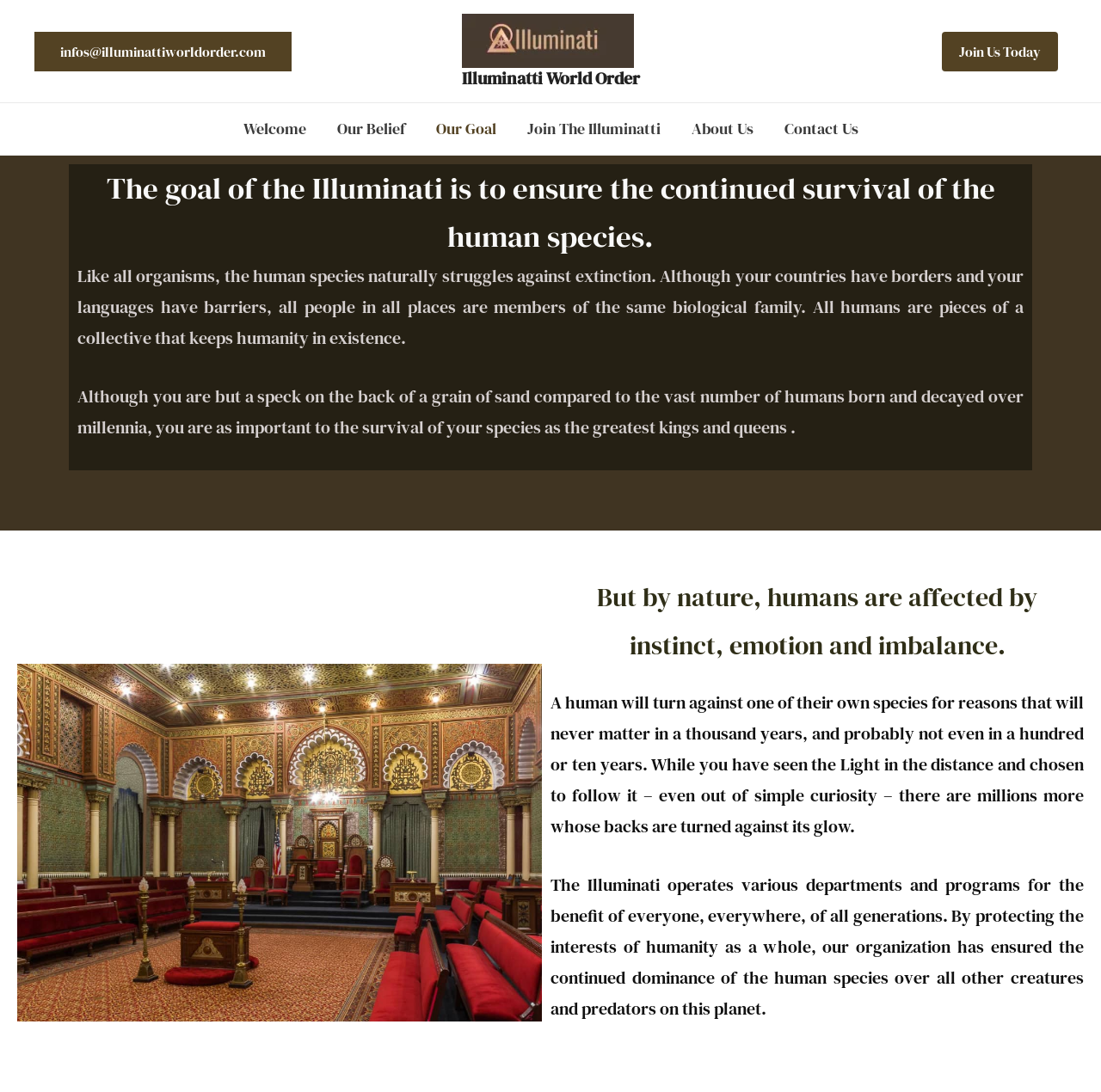Locate the bounding box coordinates of the element that needs to be clicked to carry out the instruction: "Contact the Illuminati via email". The coordinates should be given as four float numbers ranging from 0 to 1, i.e., [left, top, right, bottom].

[0.031, 0.029, 0.265, 0.065]